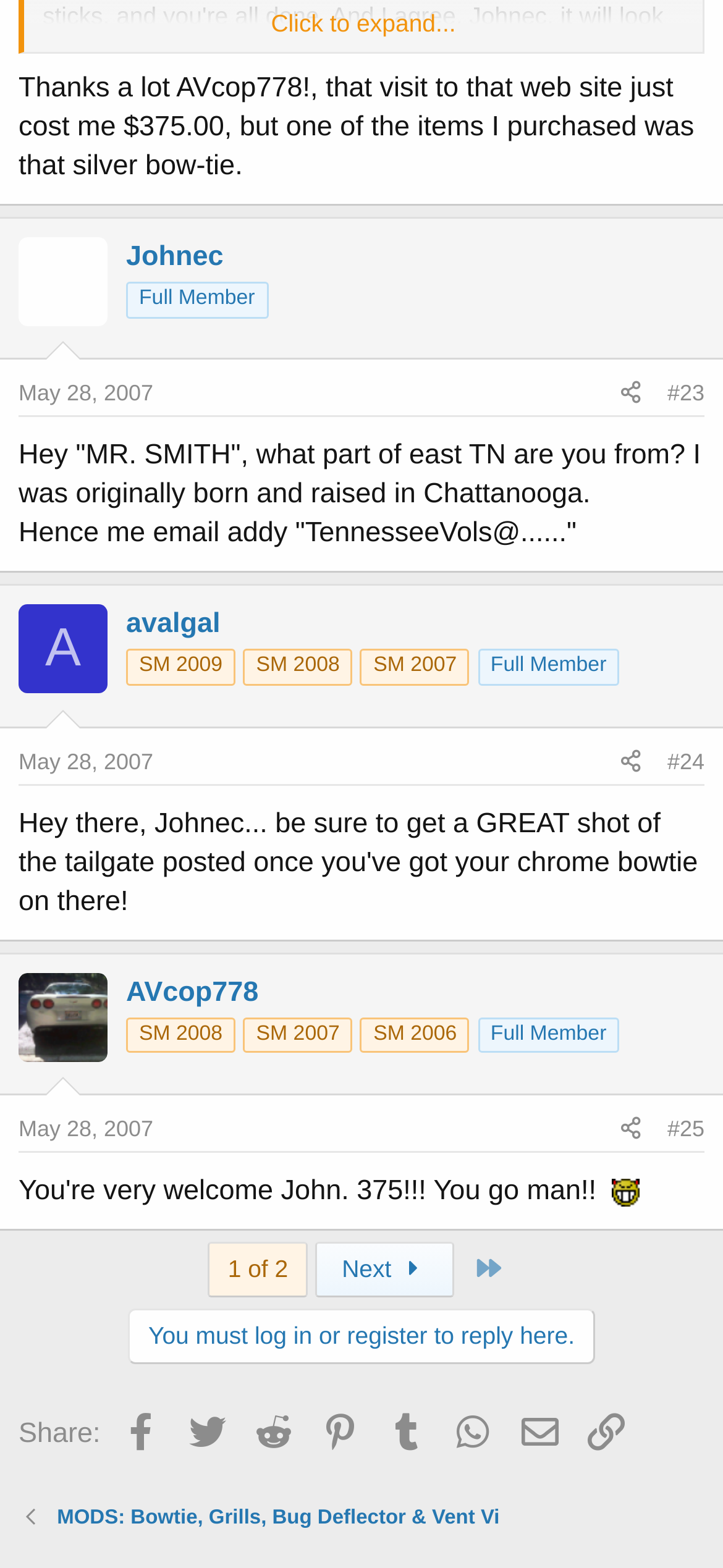Determine the bounding box coordinates for the area that should be clicked to carry out the following instruction: "Go to the next page".

[0.437, 0.792, 0.629, 0.827]